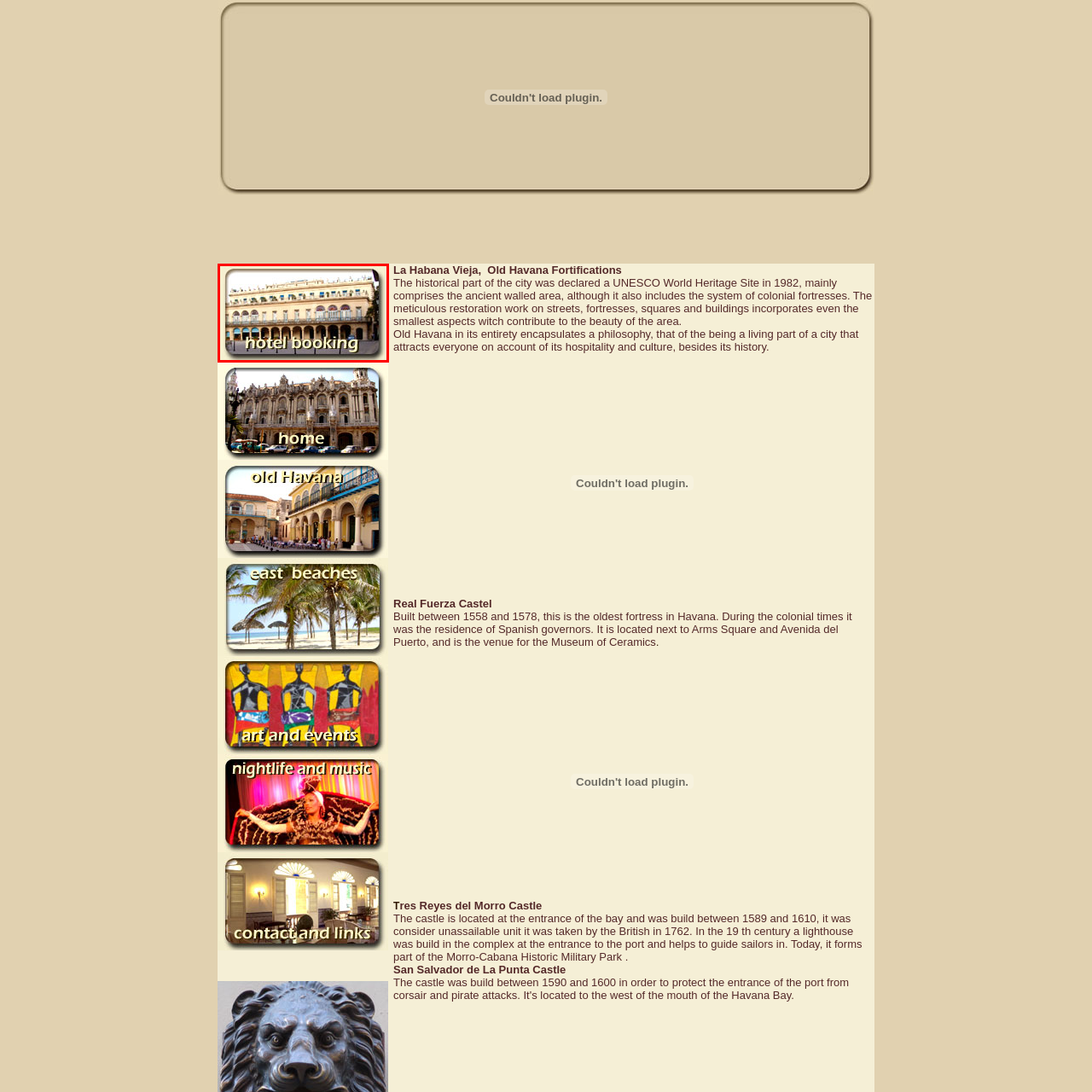What is the purpose of the 'hotel booking' text?
Look closely at the image highlighted by the red bounding box and give a comprehensive answer to the question.

The 'hotel booking' text is prominently displayed in a yellow font, indicating its significance as part of a travel or accommodation service, inviting potential visitors to explore hotel options in Havana.